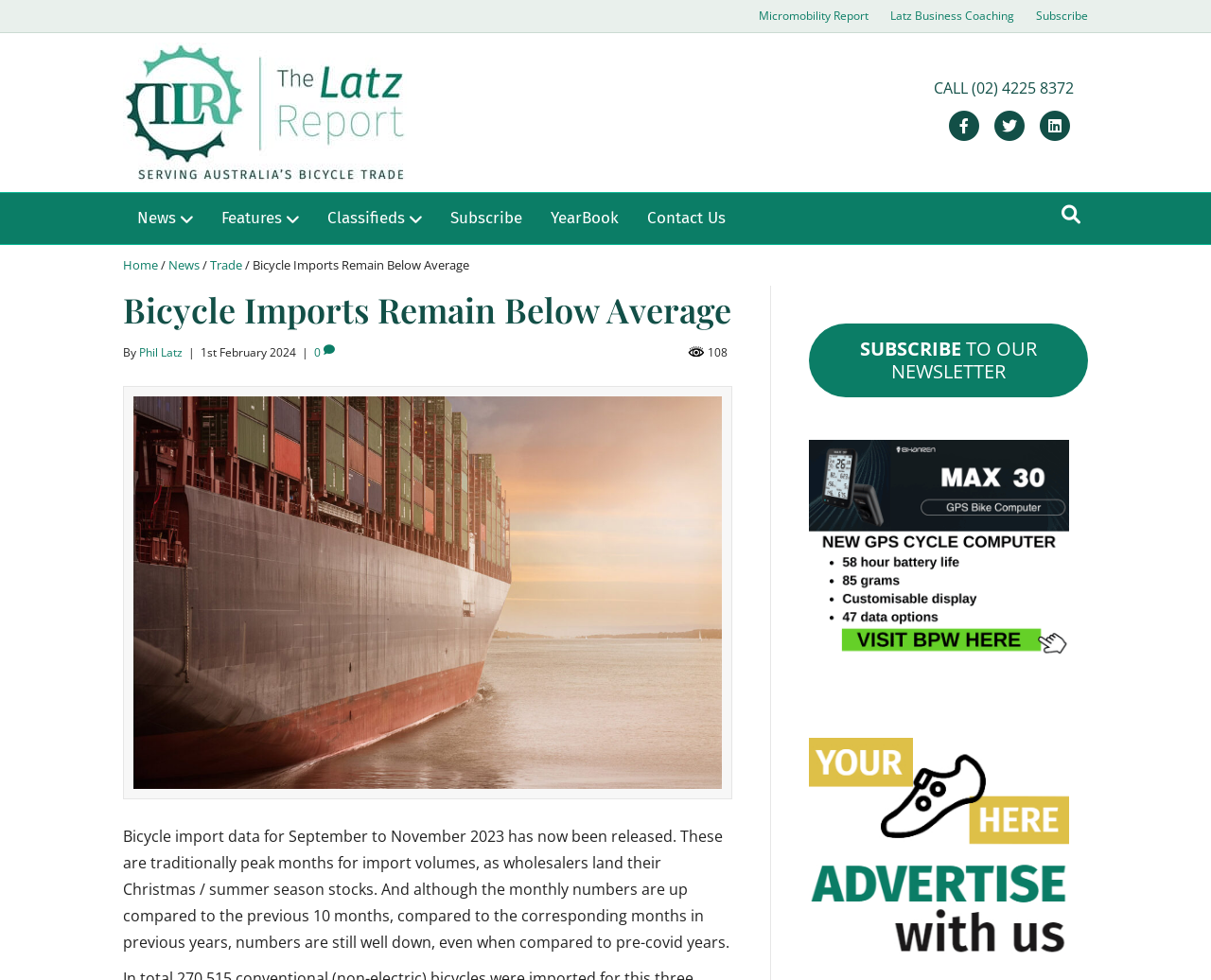Using the description "alt="The Latz Report"", locate and provide the bounding box of the UI element.

[0.102, 0.103, 0.336, 0.124]